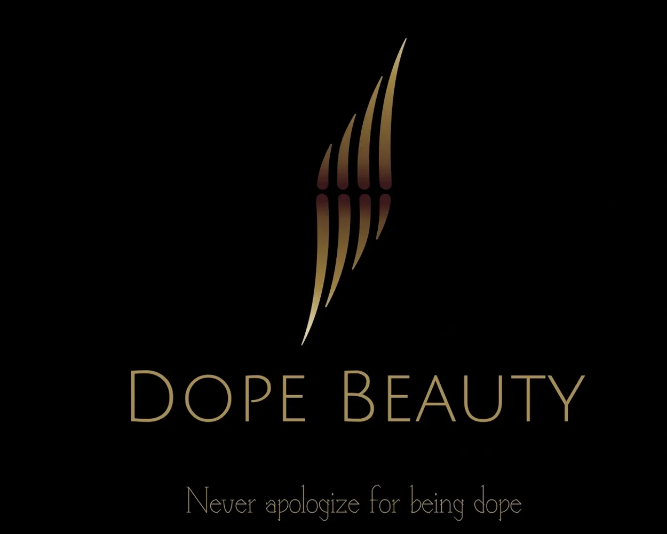Compose a detailed narrative for the image.

The image features the stylish logo of "Dope Beauty," a cosmetics brand dedicated to inclusivity and confidence in beauty. The logo displays the brand name "DOPE BEAUTY" in an elegant font, accompanied by a striking graphic element that resembles flowing lines, reflecting a sense of movement and sophistication. Below the brand name, the tagline "Never apologize for being dope" reinforces a bold, empowering message, encouraging individuals to embrace their uniqueness without hesitation. Set against a sleek black background, the overall design exudes a modern and upscale aesthetic, perfectly aligning with the brand's vision in the beauty industry.